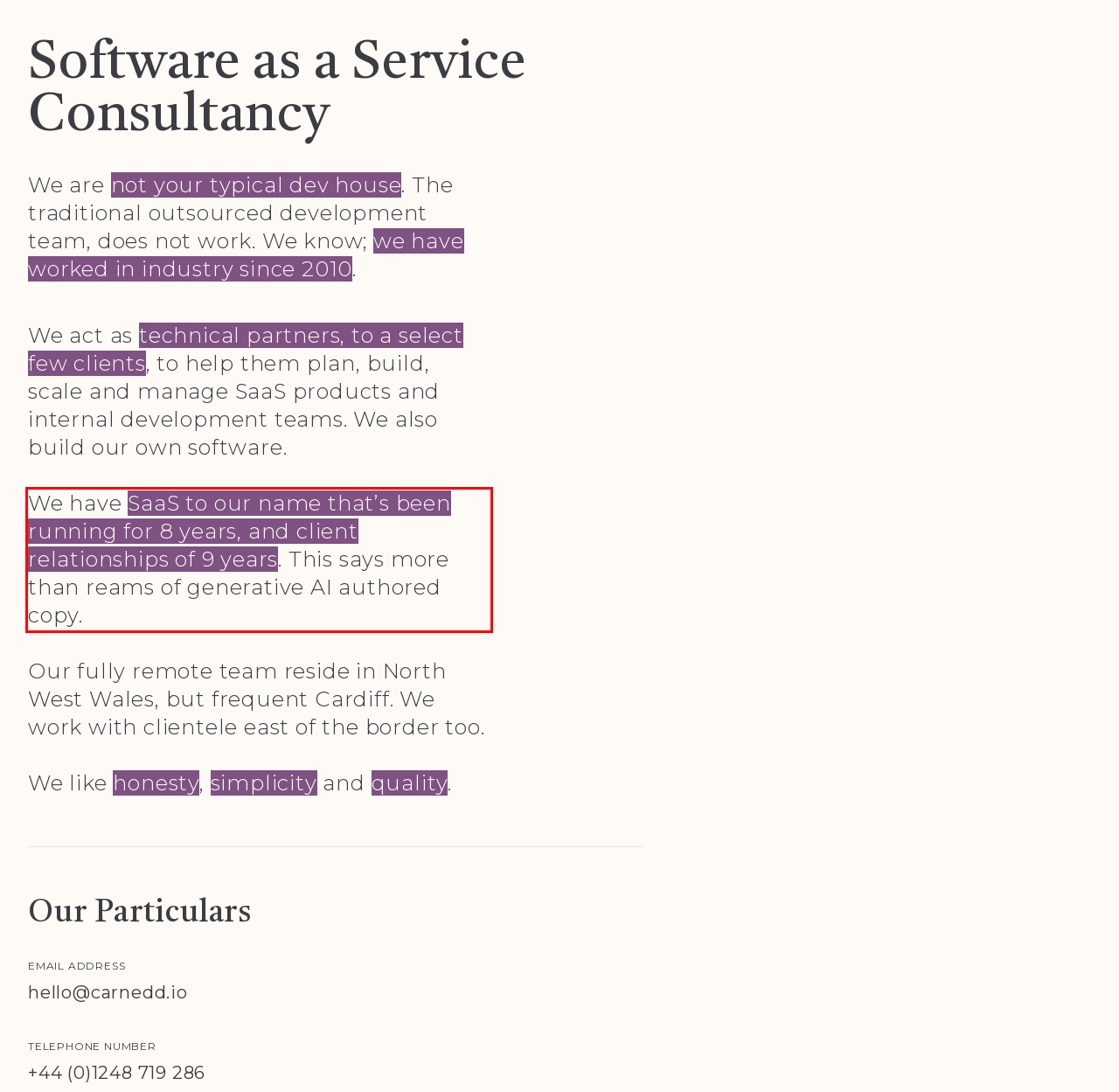Your task is to recognize and extract the text content from the UI element enclosed in the red bounding box on the webpage screenshot.

We have SaaS to our name that’s been running for 8 years, and client relationships of 9 years. This says more than reams of generative AI authored copy.